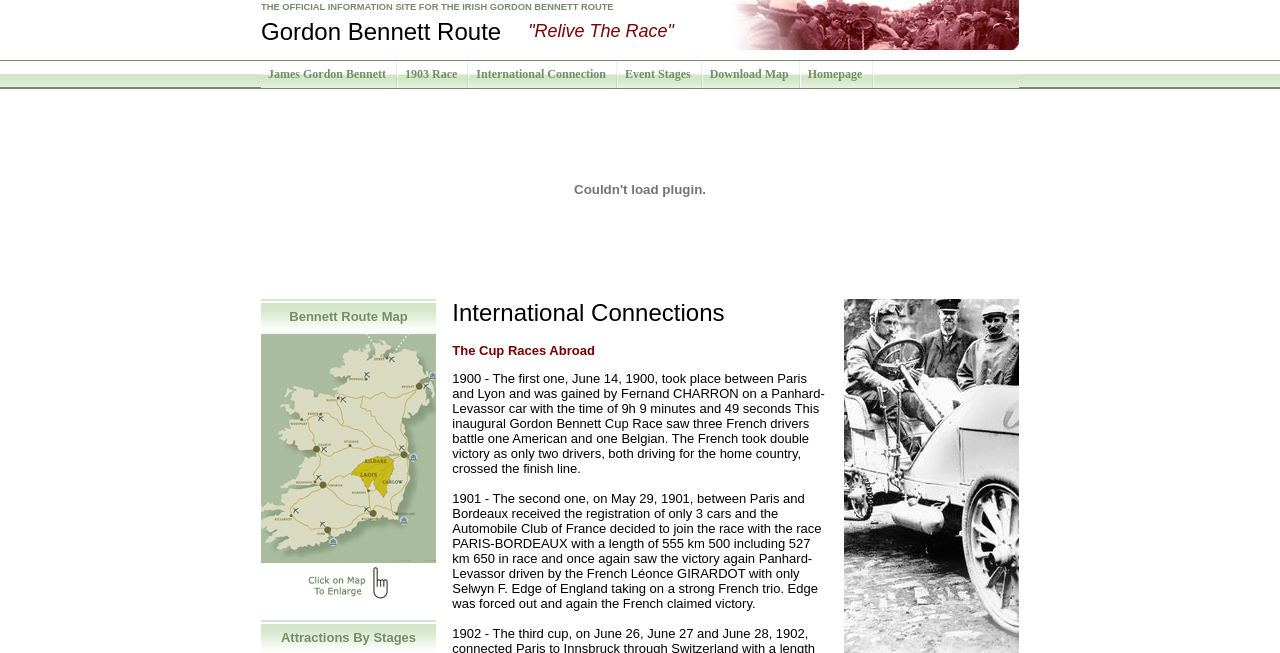Predict the bounding box coordinates for the UI element described as: "Homepage". The coordinates should be four float numbers between 0 and 1, presented as [left, top, right, bottom].

[0.626, 0.093, 0.683, 0.135]